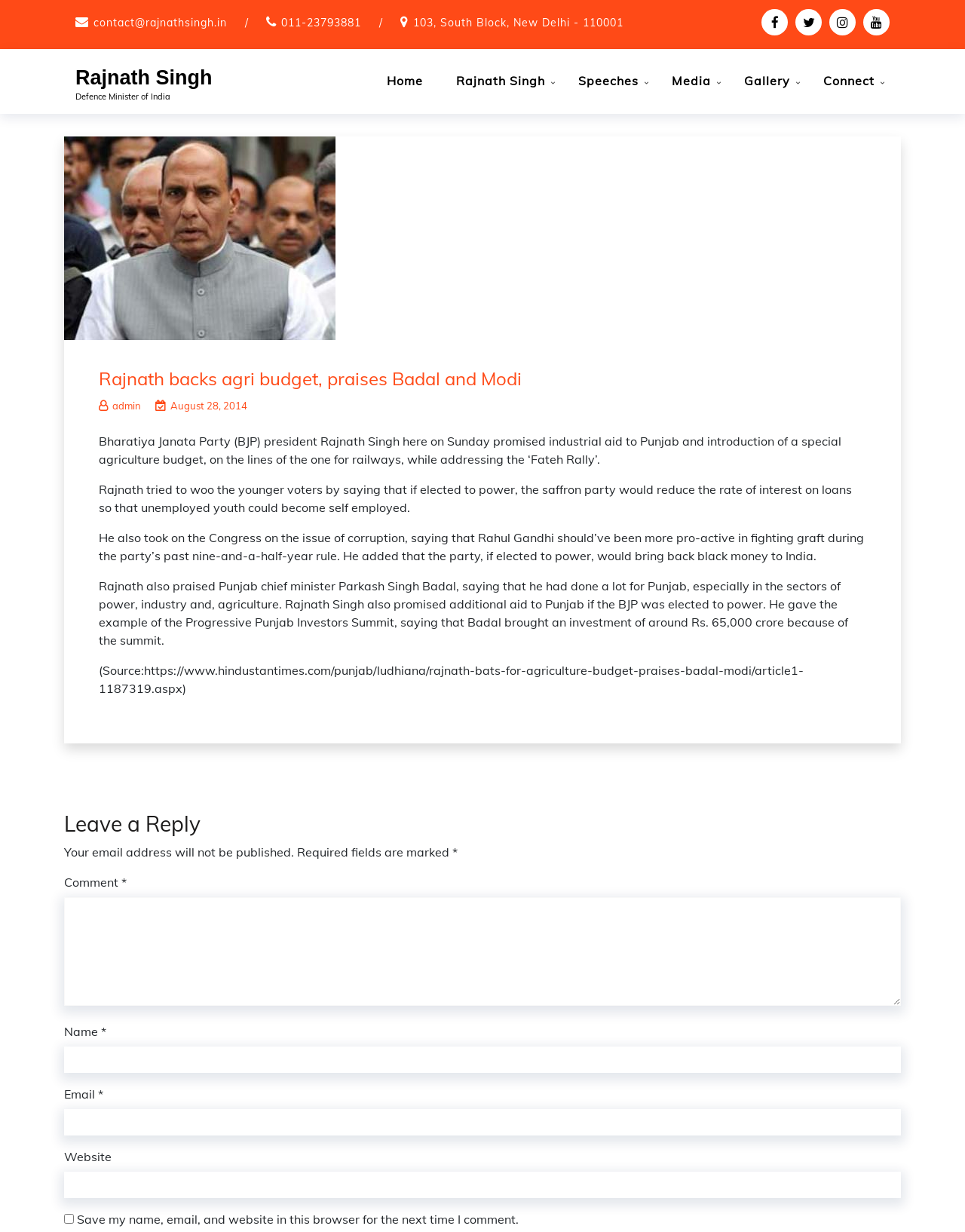Locate the bounding box coordinates of the clickable area to execute the instruction: "Leave a comment". Provide the coordinates as four float numbers between 0 and 1, represented as [left, top, right, bottom].

[0.066, 0.728, 0.934, 0.816]